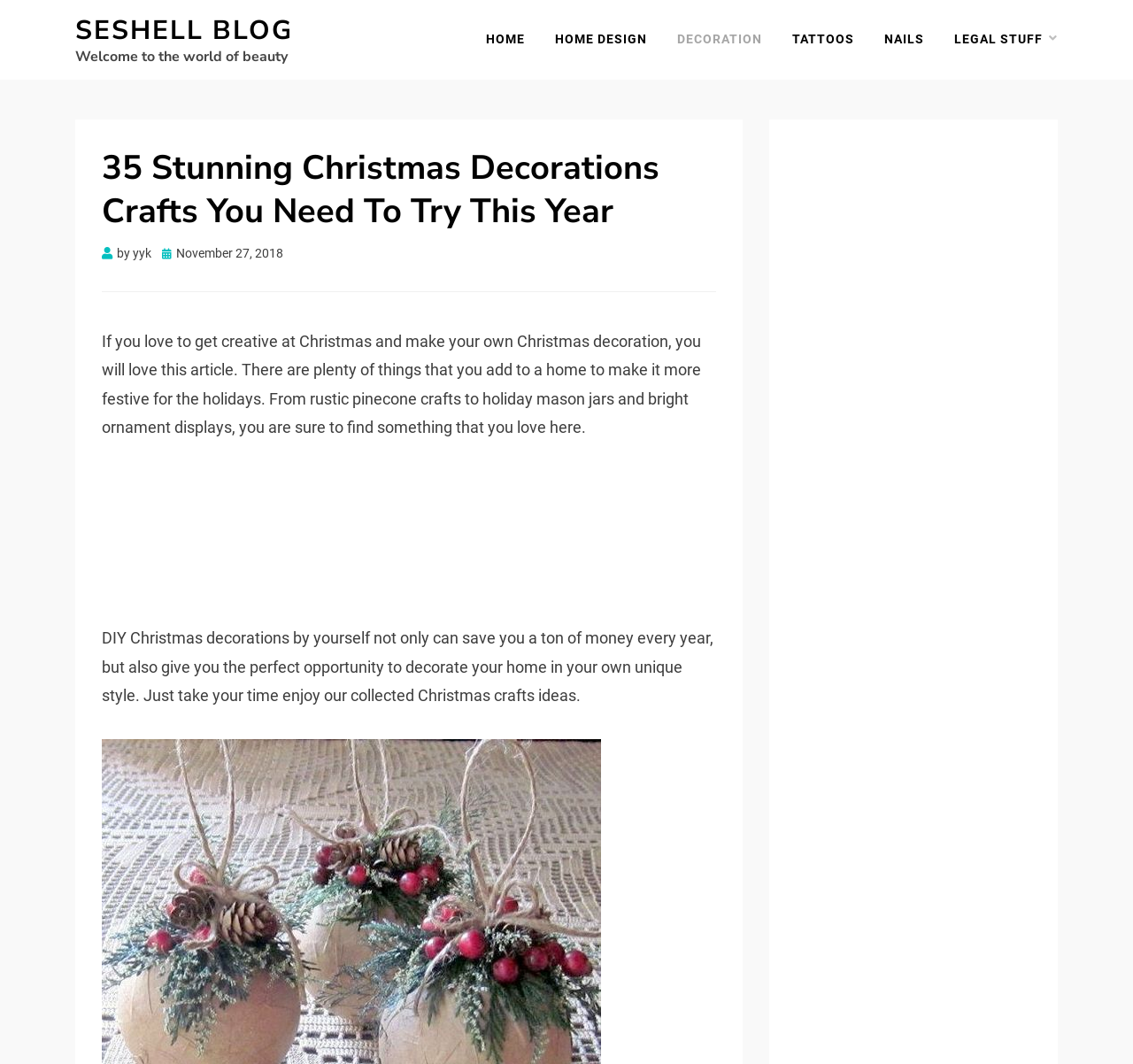Can you provide the bounding box coordinates for the element that should be clicked to implement the instruction: "Click on the SESHELL BLOG link"?

[0.066, 0.012, 0.259, 0.046]